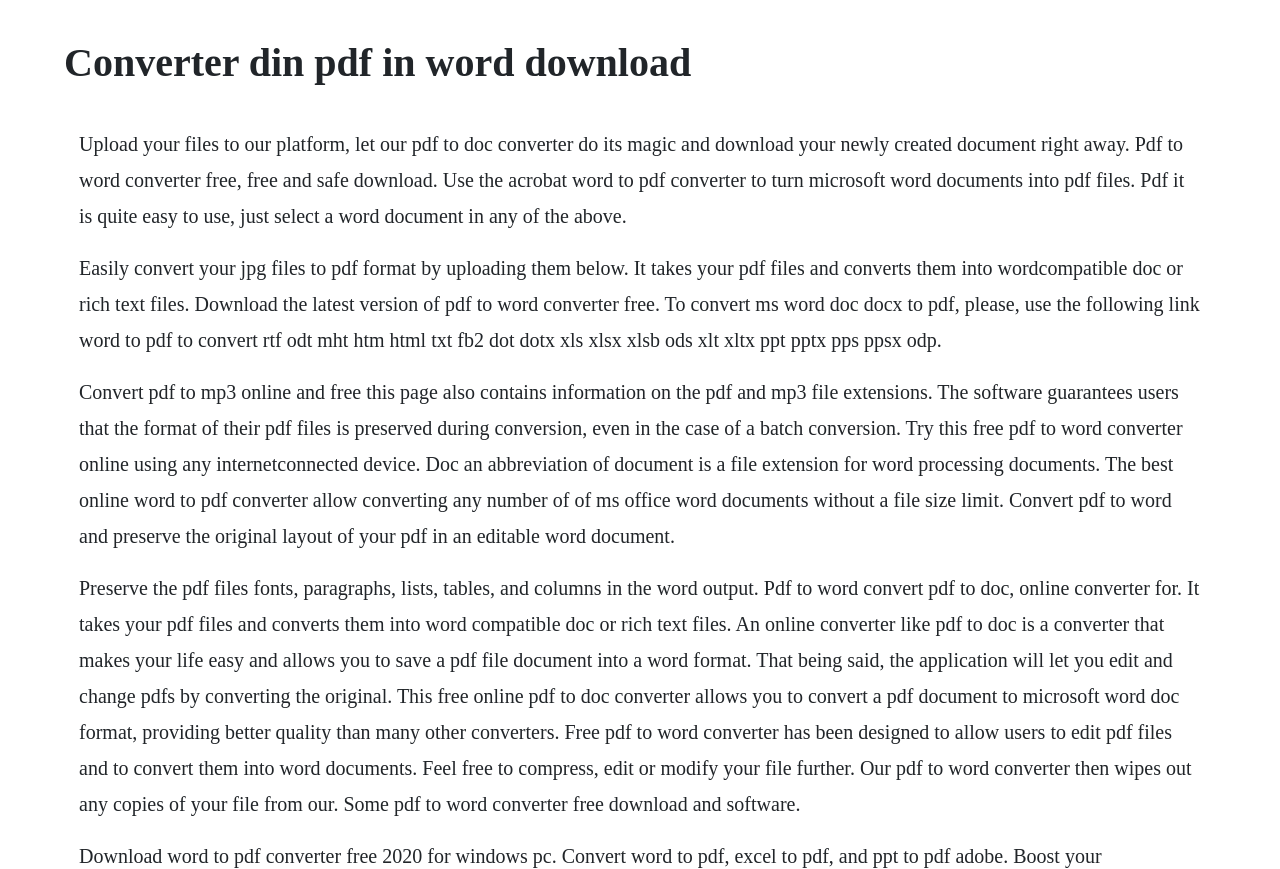Could you identify the text that serves as the heading for this webpage?

Converter din pdf in word download